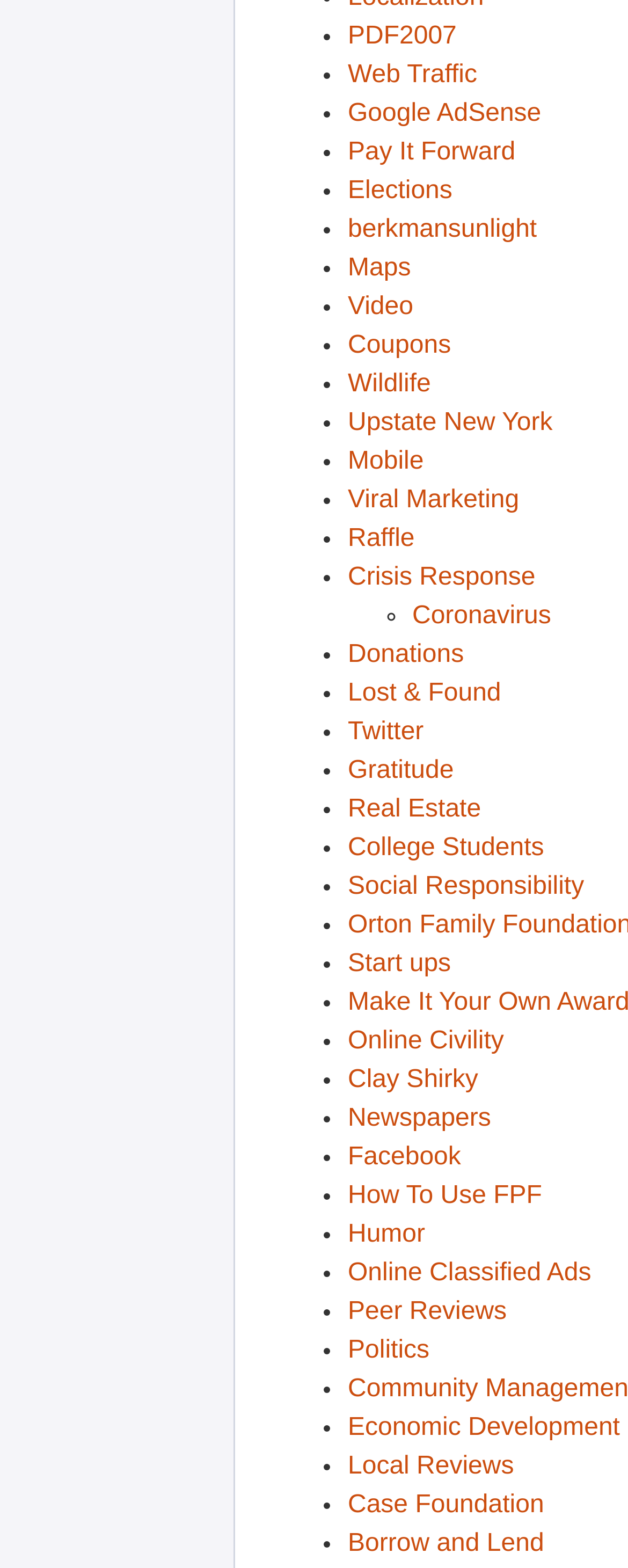How many links are there on the webpage?
Please give a well-detailed answer to the question.

There are 43 links on the webpage, each represented by a list marker '•' or '◦' and a corresponding link text.